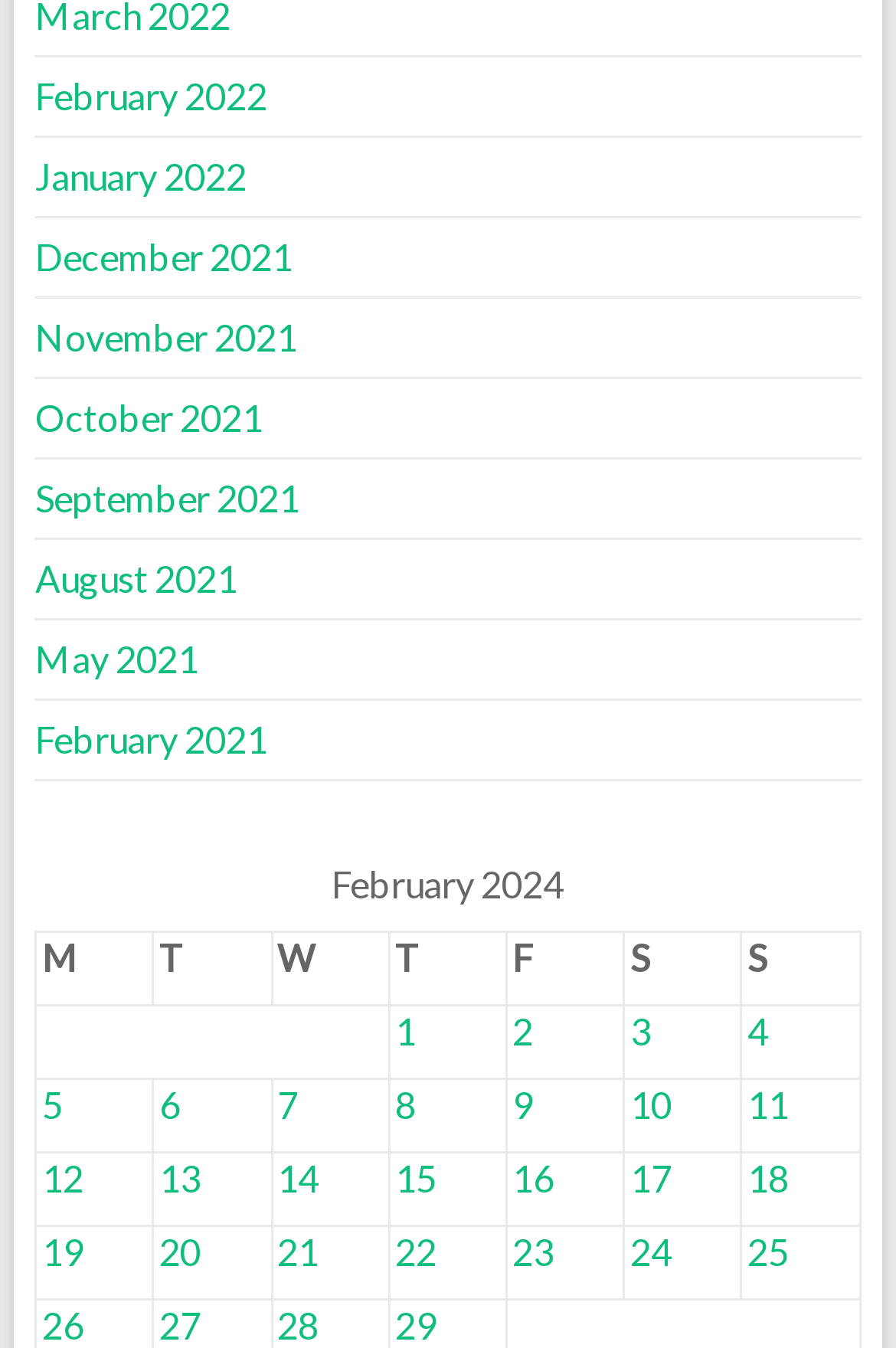What is the first day of the week?
From the image, respond using a single word or phrase.

M